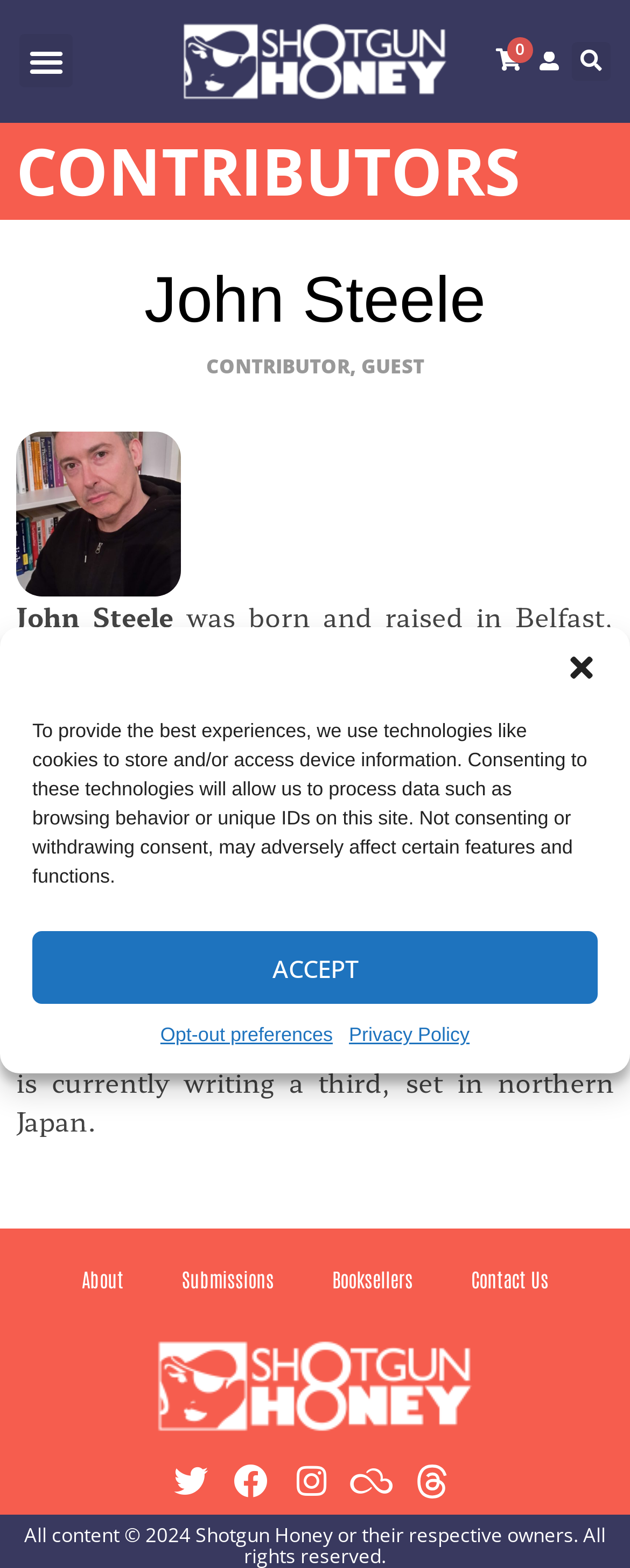Please determine the bounding box coordinates of the element's region to click for the following instruction: "View John Steele's contributor page".

[0.327, 0.224, 0.555, 0.242]